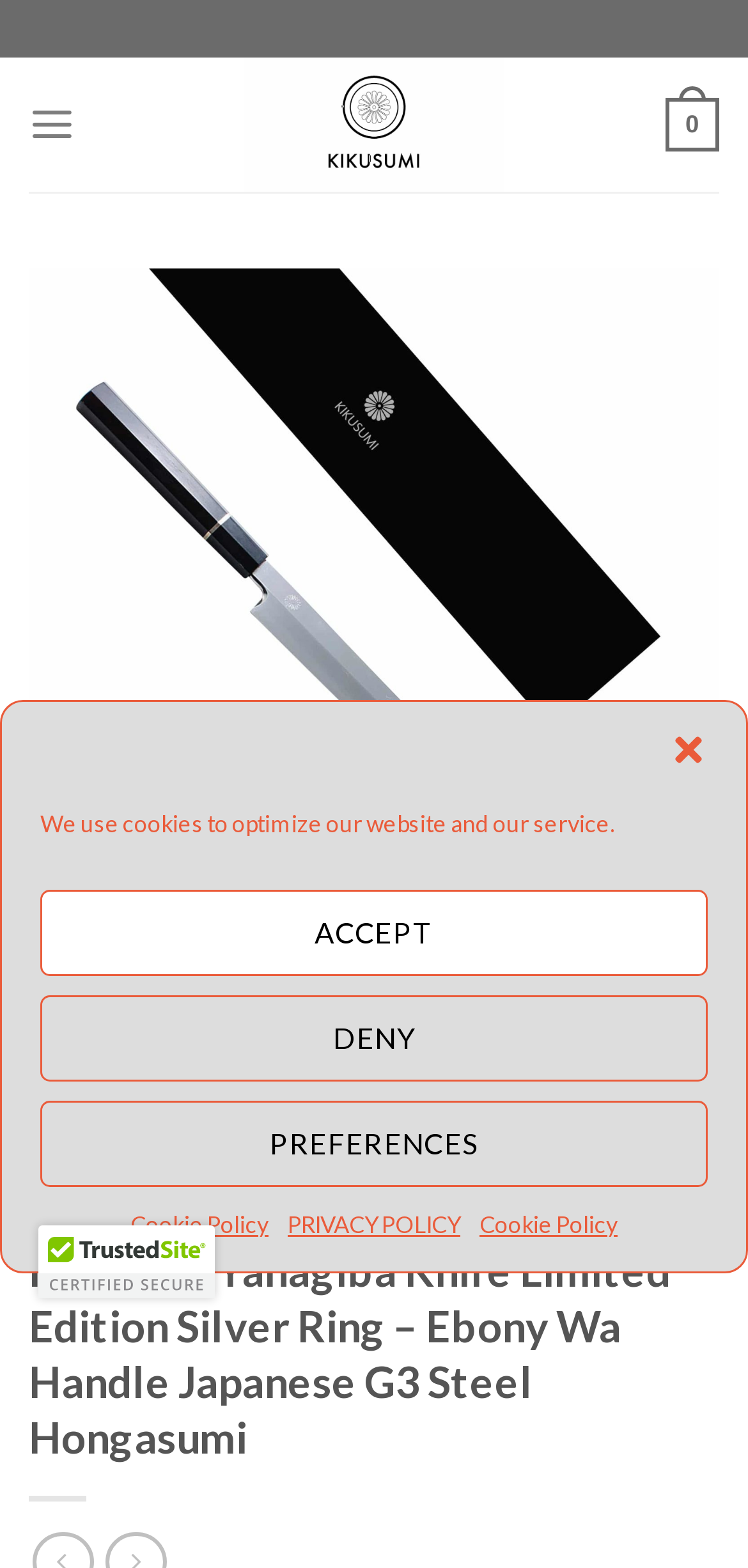Provide a one-word or brief phrase answer to the question:
What is the length of the knife?

27 cm